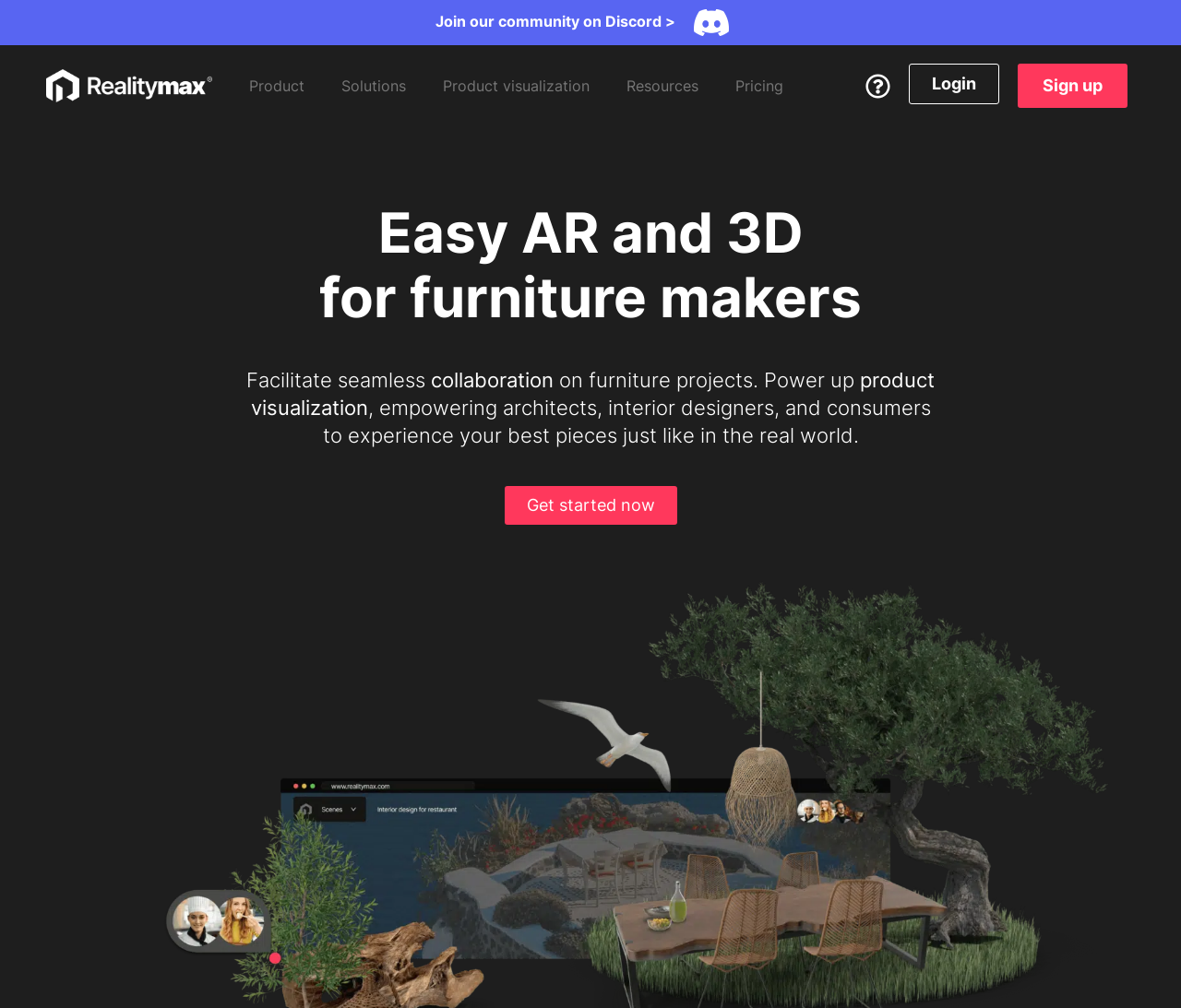What is the purpose of the 'Get started now' button?
Based on the image, respond with a single word or phrase.

To start using RealityMAX